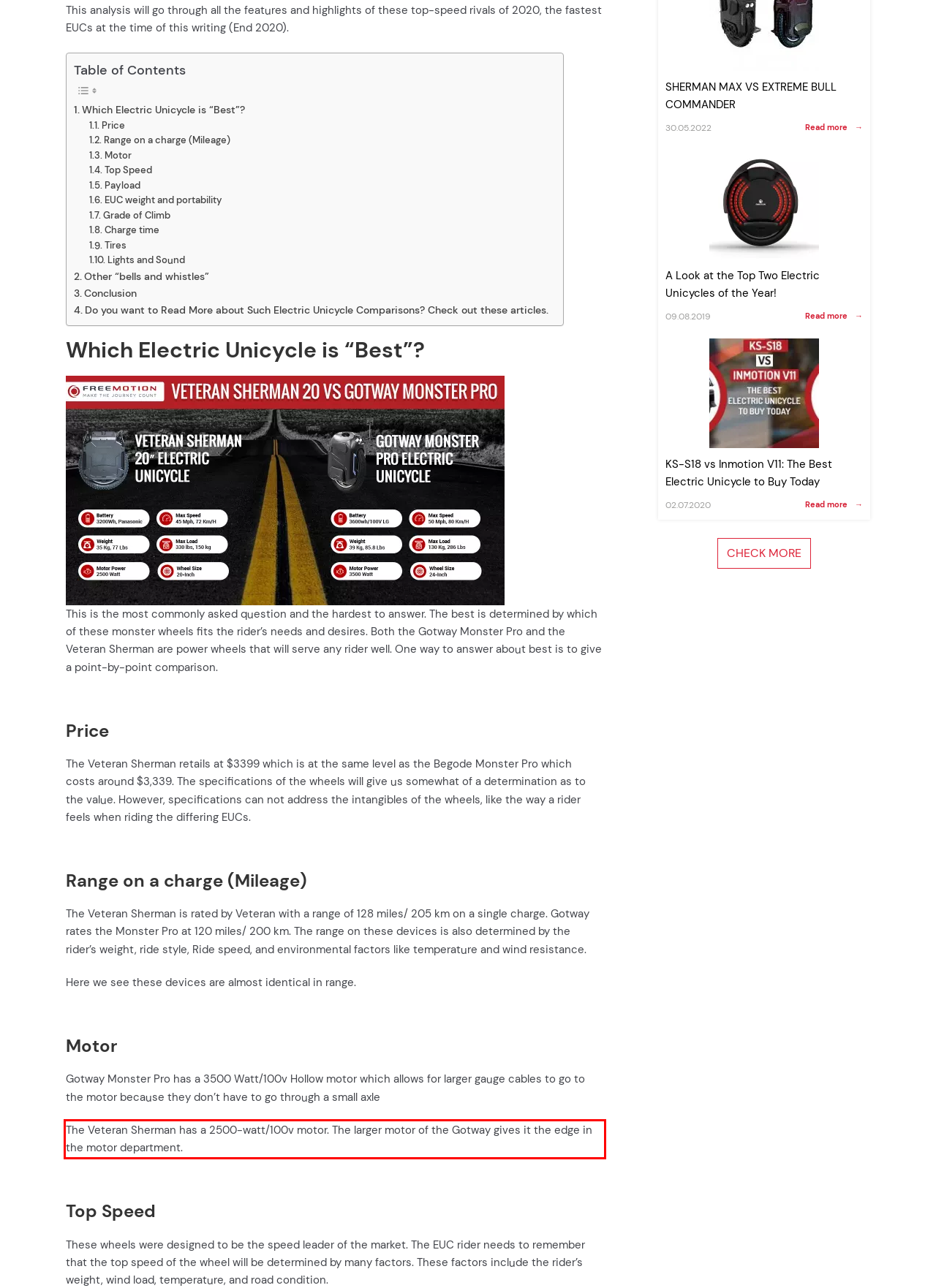You are provided with a screenshot of a webpage containing a red bounding box. Please extract the text enclosed by this red bounding box.

The Veteran Sherman has a 2500-watt/100v motor. The larger motor of the Gotway gives it the edge in the motor department.